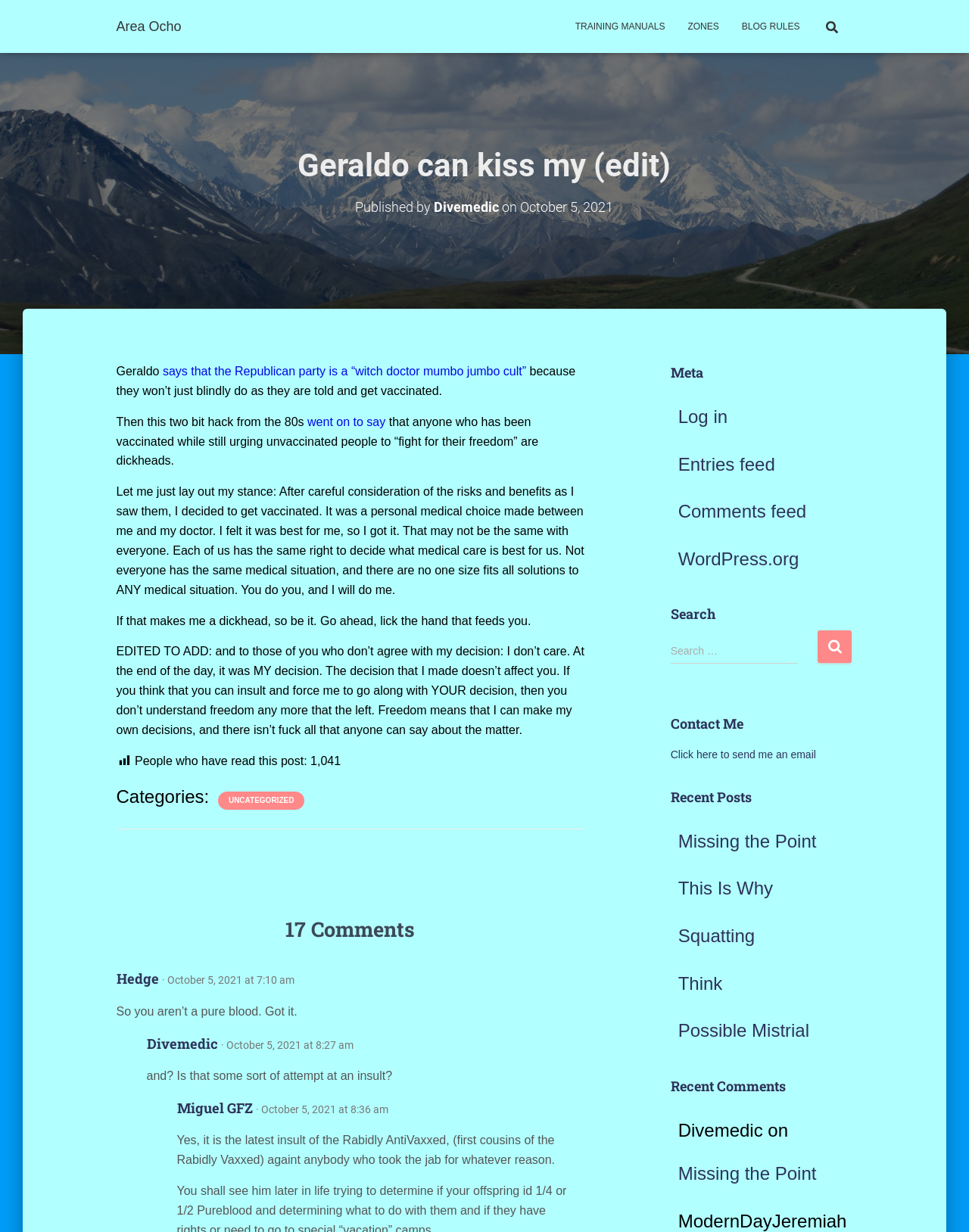Write an elaborate caption that captures the essence of the webpage.

This webpage appears to be a blog post titled "Geraldo can kiss my (edit) – Area Ocho". At the top of the page, there are several links to different sections of the website, including "TRAINING MANUALS", "ZONES", "BLOG RULES", and a search bar. Below these links, there is a heading with the title of the blog post, followed by a subheading with the author's name, "Divemedic", and the date of publication, "October 5, 2021".

The main content of the blog post is a lengthy text discussing the author's decision to get vaccinated and their stance on individual freedom and medical choices. The text is divided into several paragraphs, with some links and static text elements scattered throughout.

On the right-hand side of the page, there are several sections, including "Meta", "Search", "Contact Me", "Recent Posts", and "Recent Comments". These sections contain links to other parts of the website, as well as a search bar and a button to send an email to the author.

At the bottom of the page, there are 17 comments from various users, each with their own heading, text, and links to their usernames. There are also several images and buttons scattered throughout the page, but they do not appear to be part of the main content.